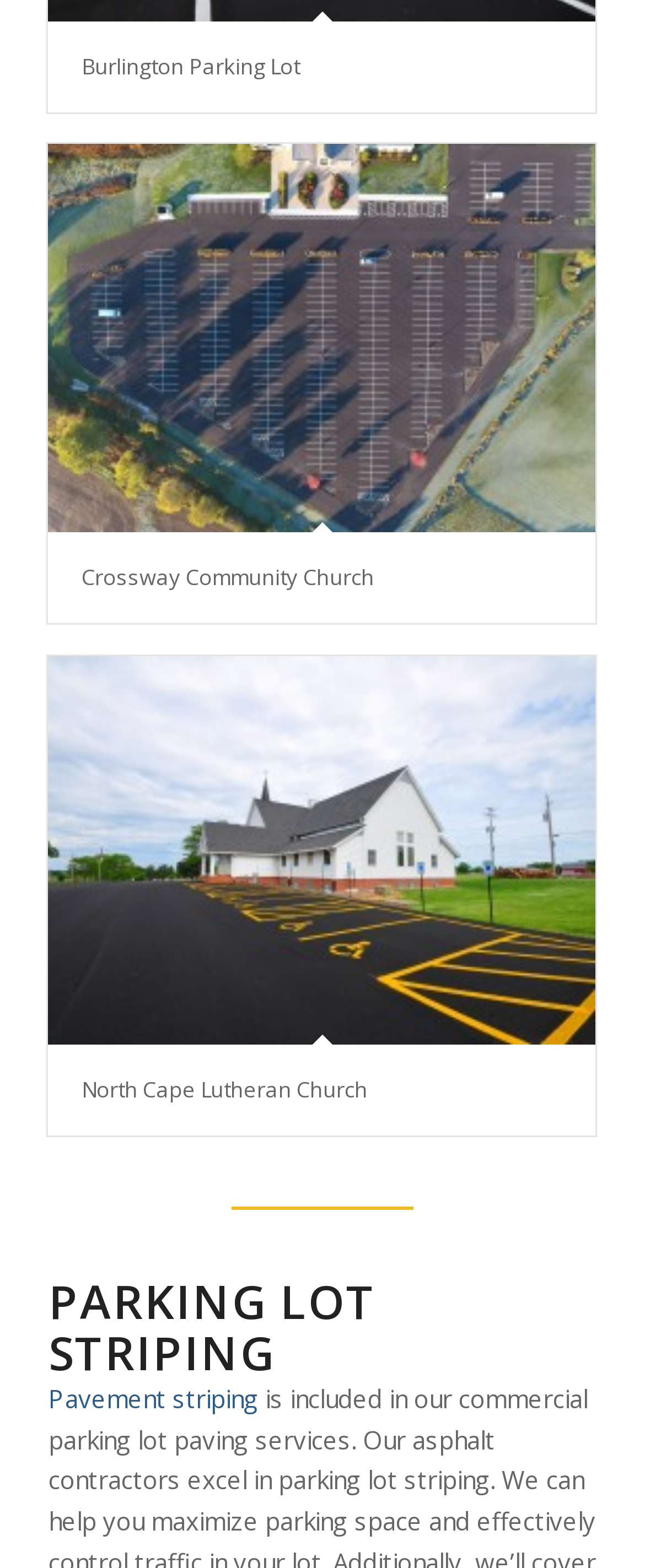What is the topic of the heading at the bottom of the webpage?
Based on the image content, provide your answer in one word or a short phrase.

PARKING LOT STRIPING